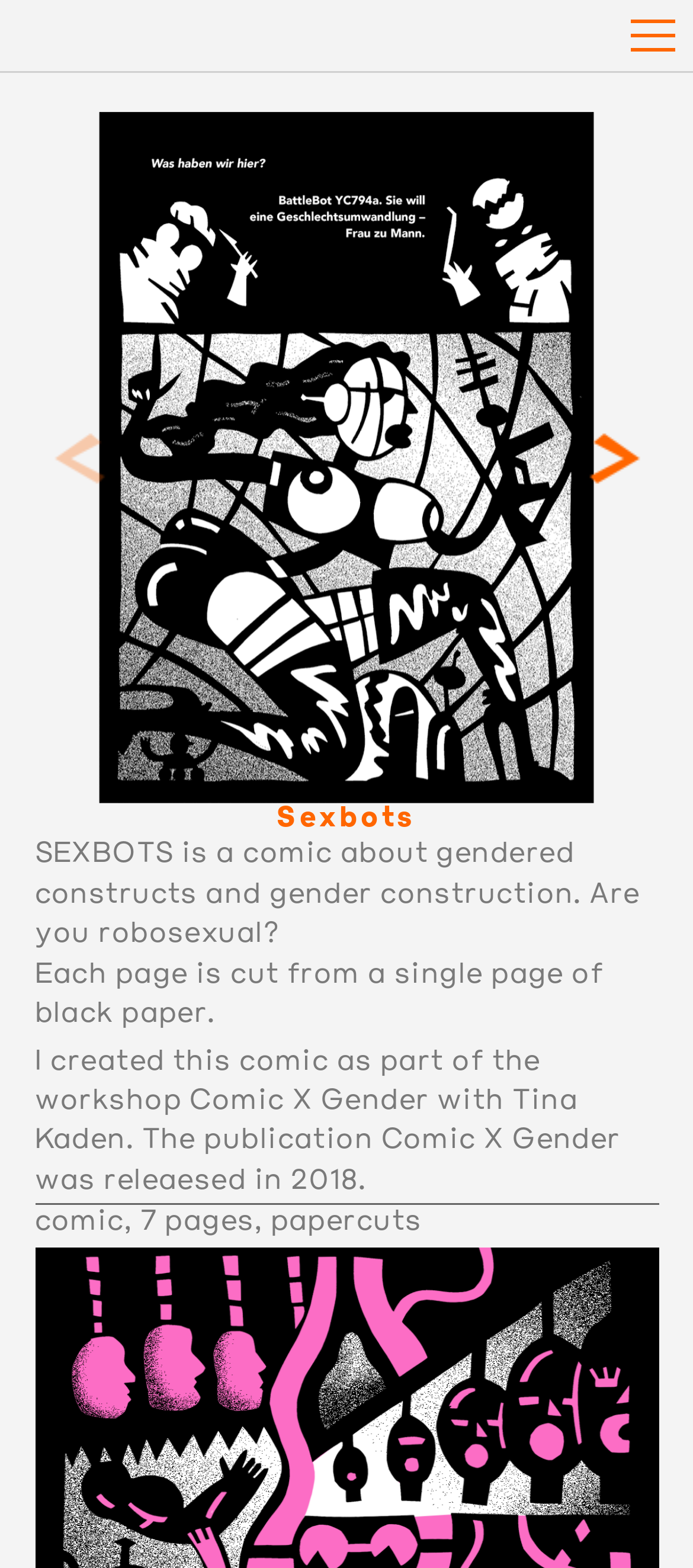Given the element description aria-label="Next slide", predict the bounding box coordinates for the UI element in the webpage screenshot. The format should be (top-left x, top-left y, bottom-right x, bottom-right y), and the values should be between 0 and 1.

[0.847, 0.264, 0.924, 0.32]